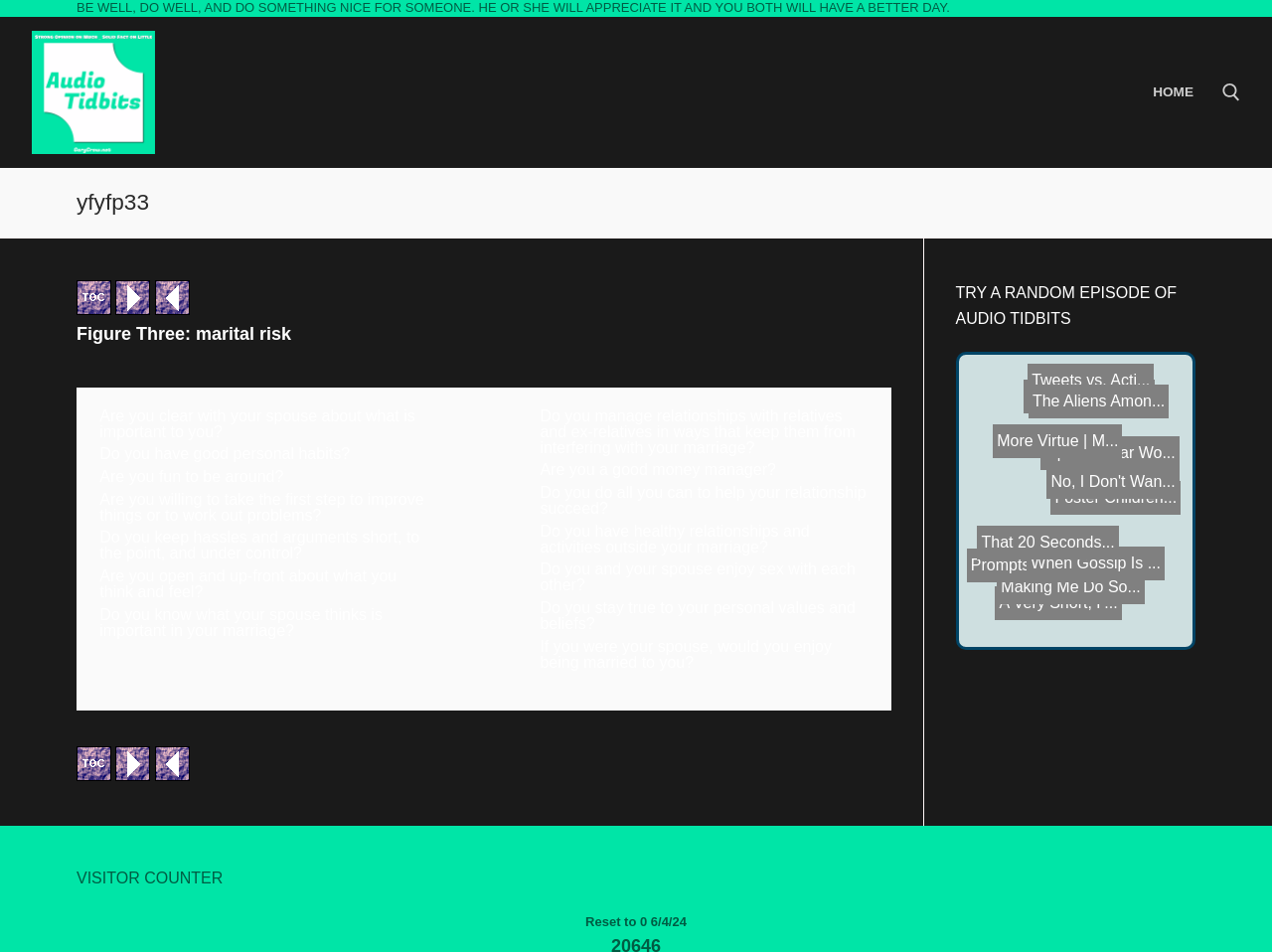Provide the bounding box coordinates for the area that should be clicked to complete the instruction: "Search for something".

[0.767, 0.163, 0.986, 0.247]